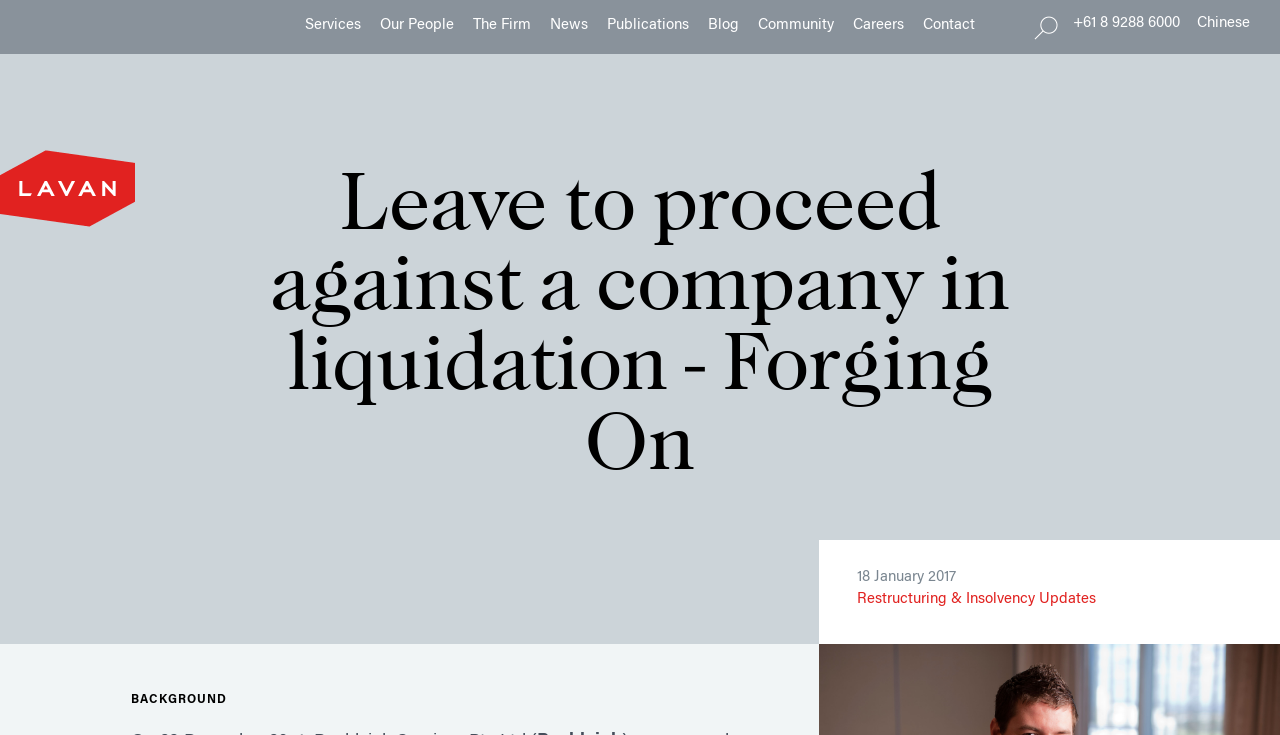What is the company name?
Provide a well-explained and detailed answer to the question.

The company name can be found in the root element of the webpage, which is 'Leave to proceed against a company in liquidation - Forging On | Lavan'. The company name is 'Lavan'.